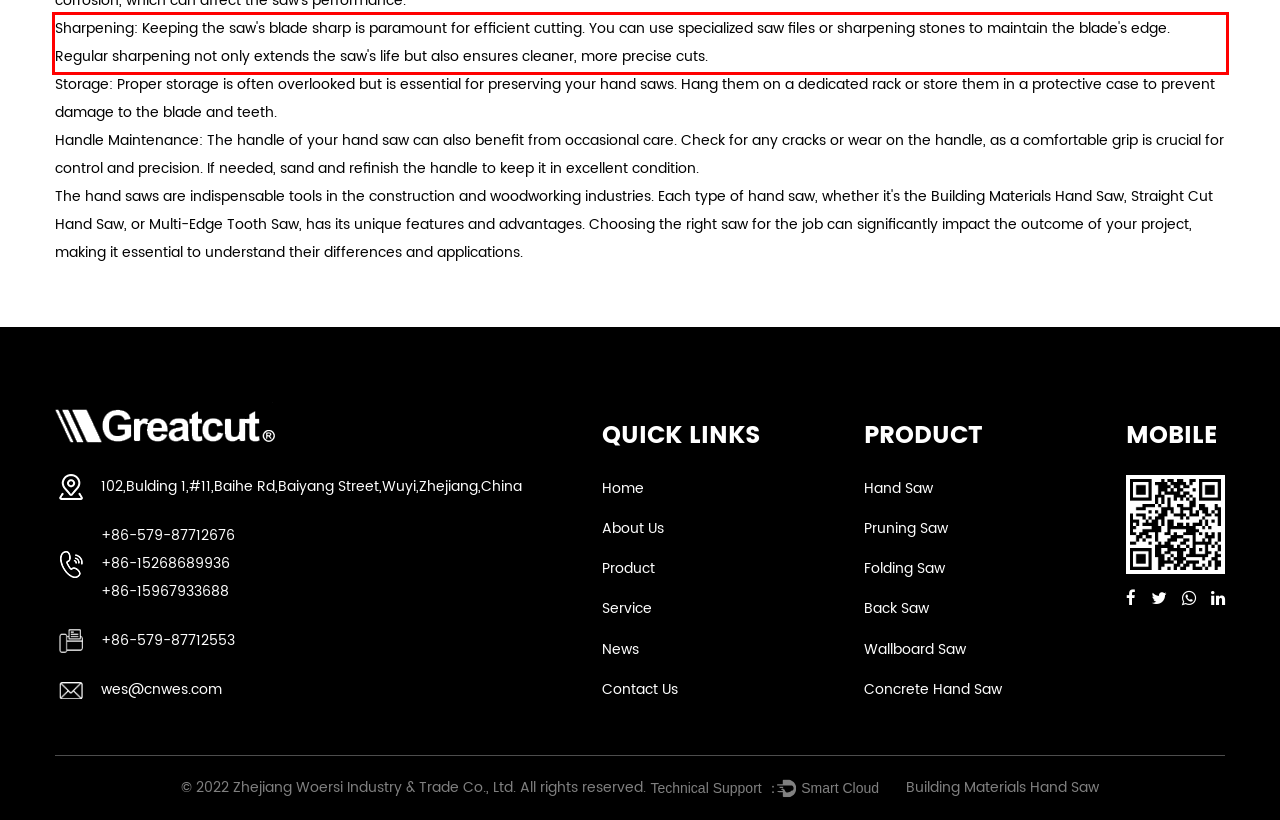Examine the screenshot of the webpage, locate the red bounding box, and perform OCR to extract the text contained within it.

Sharpening: Keeping the saw's blade sharp is paramount for efficient cutting. You can use specialized saw files or sharpening stones to maintain the blade's edge. Regular sharpening not only extends the saw's life but also ensures cleaner, more precise cuts.